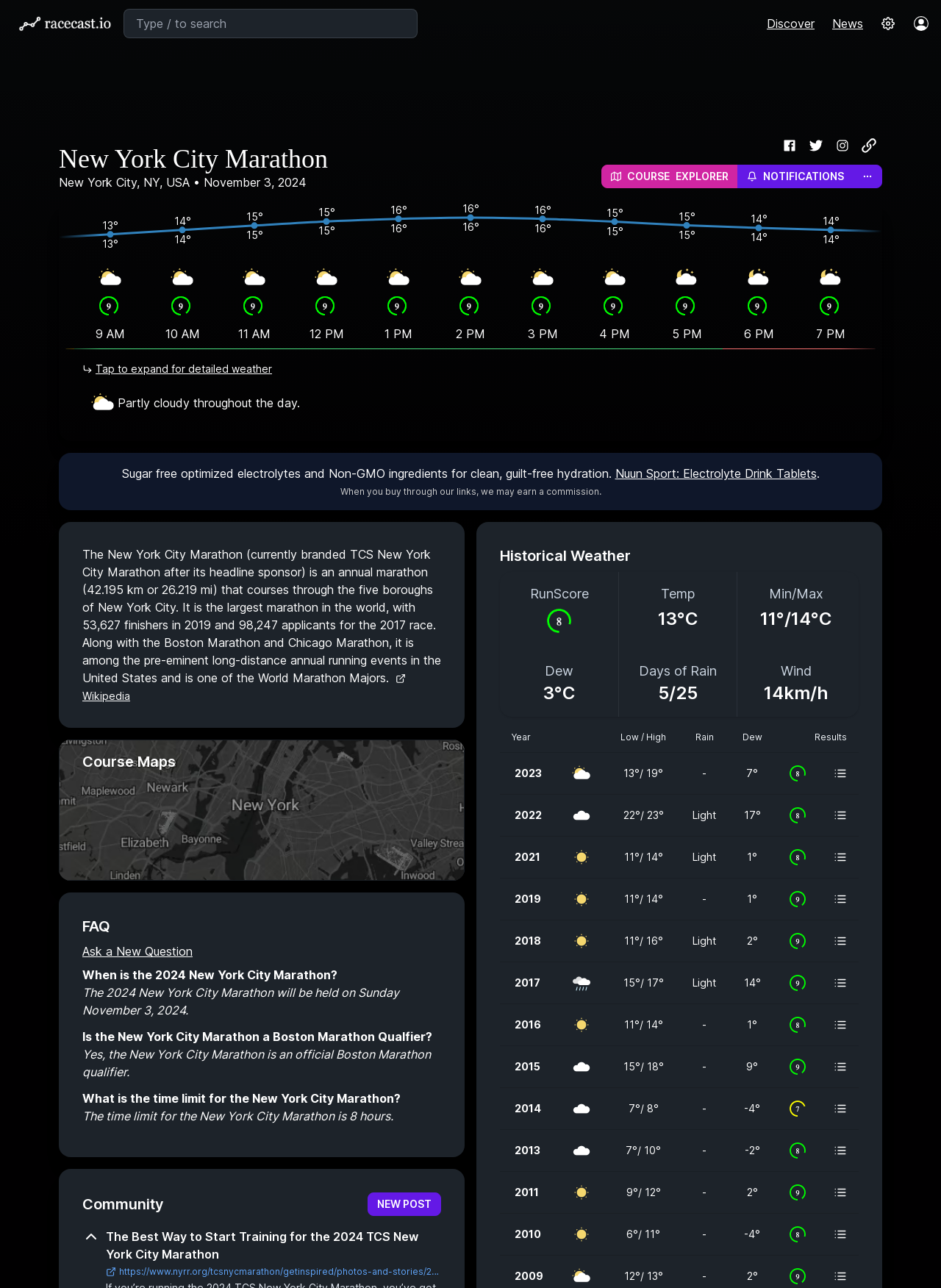Determine the bounding box coordinates of the section I need to click to execute the following instruction: "Subscribe to text updates". Provide the coordinates as four float numbers between 0 and 1, i.e., [left, top, right, bottom].

[0.336, 0.371, 0.662, 0.388]